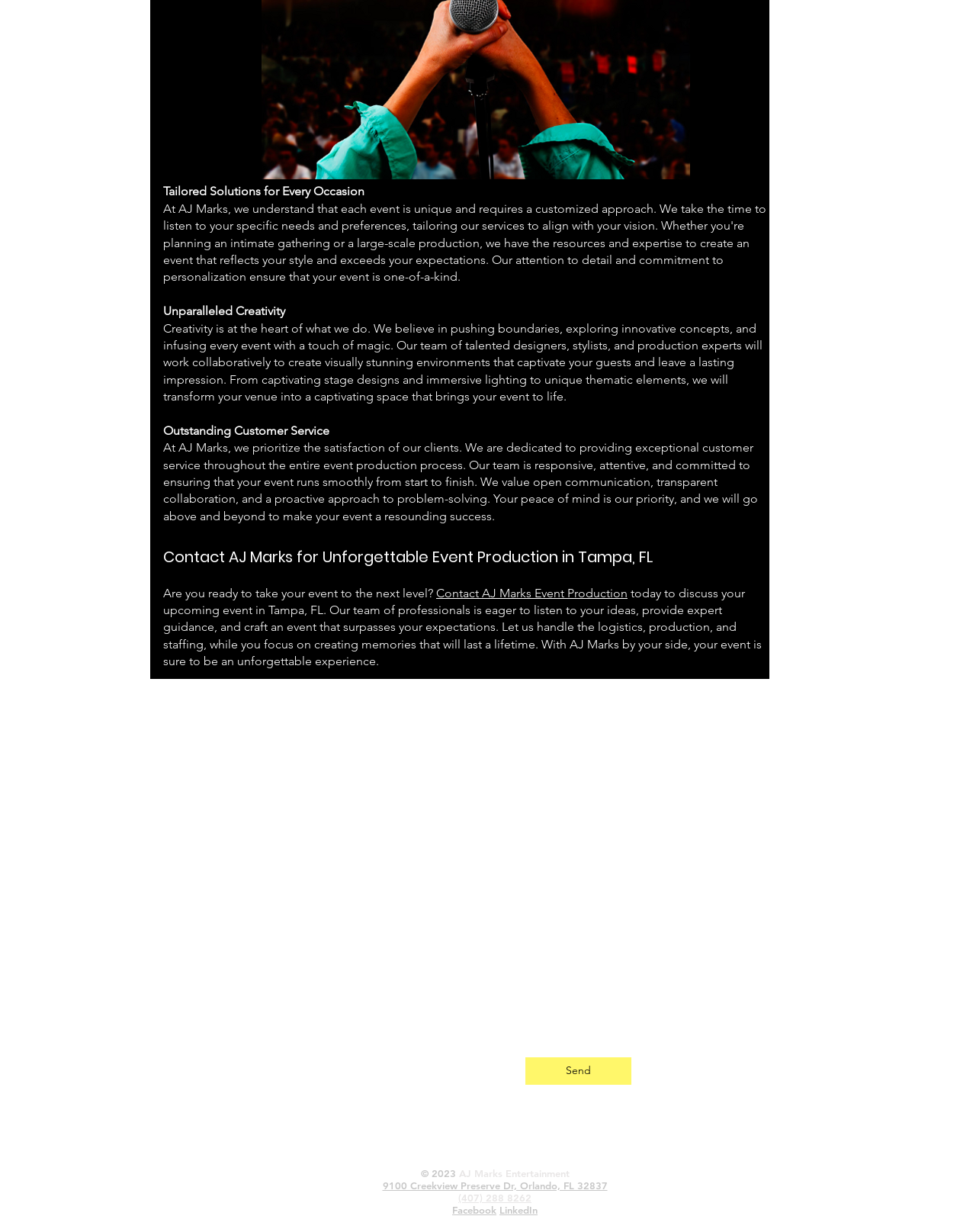Locate the UI element that matches the description (407) 288 8262 in the webpage screenshot. Return the bounding box coordinates in the format (top-left x, top-left y, bottom-right x, bottom-right y), with values ranging from 0 to 1.

[0.47, 0.967, 0.545, 0.977]